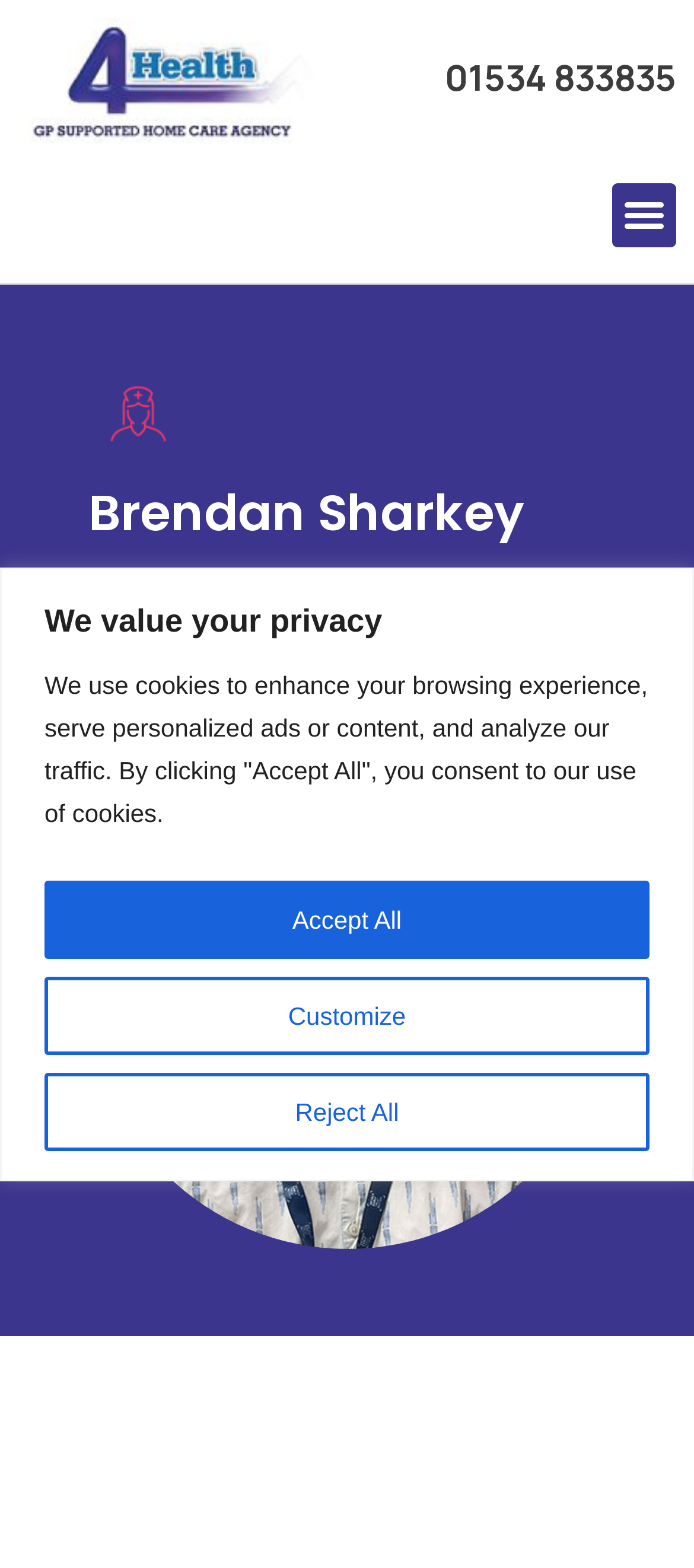Given the element description "Customize" in the screenshot, predict the bounding box coordinates of that UI element.

[0.064, 0.622, 0.936, 0.672]